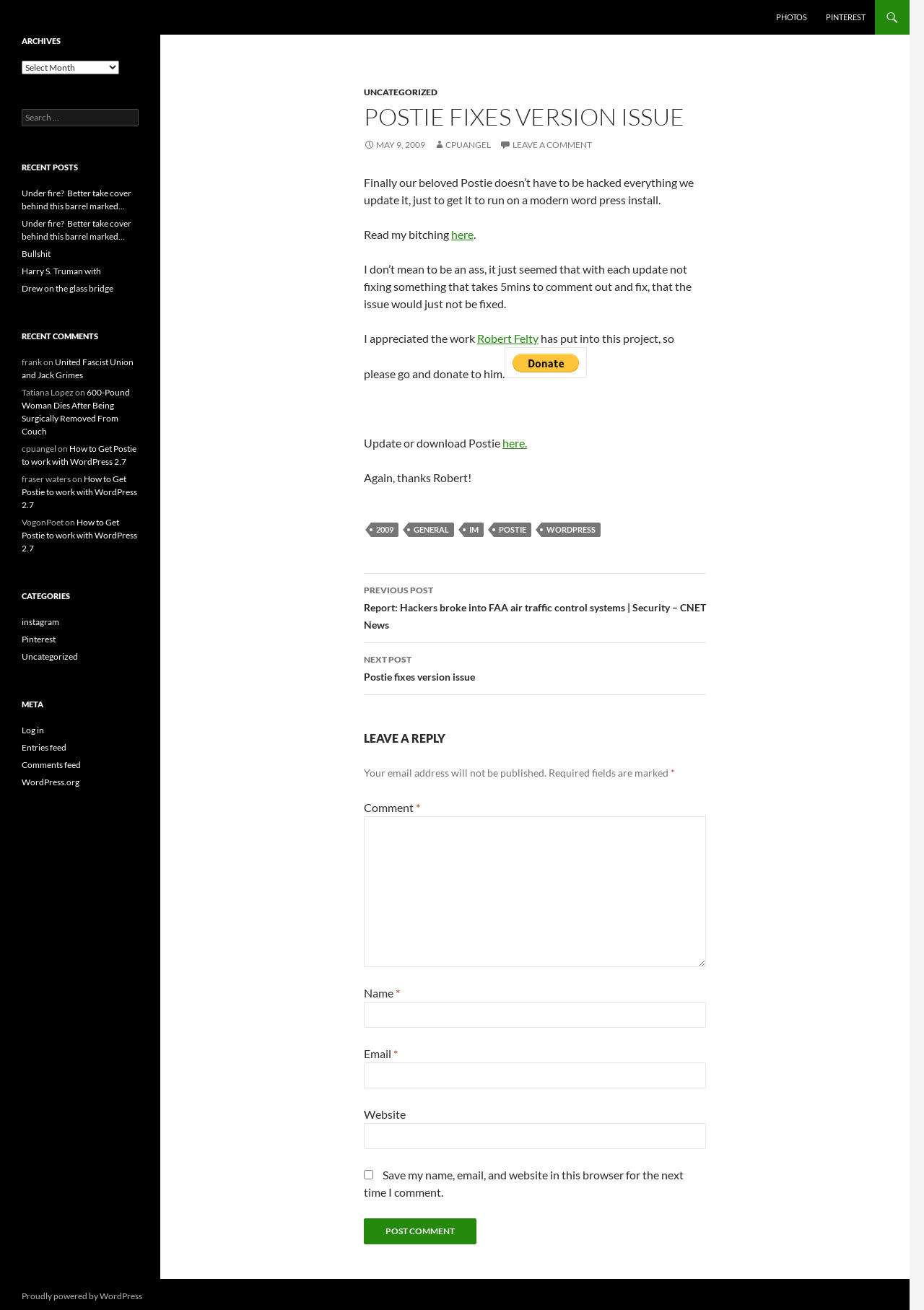What is the title of the article?
Refer to the image and provide a detailed answer to the question.

The title of the article can be found in the heading element with the text 'POSTIE FIXES VERSION ISSUE' which is located within the article section of the webpage.